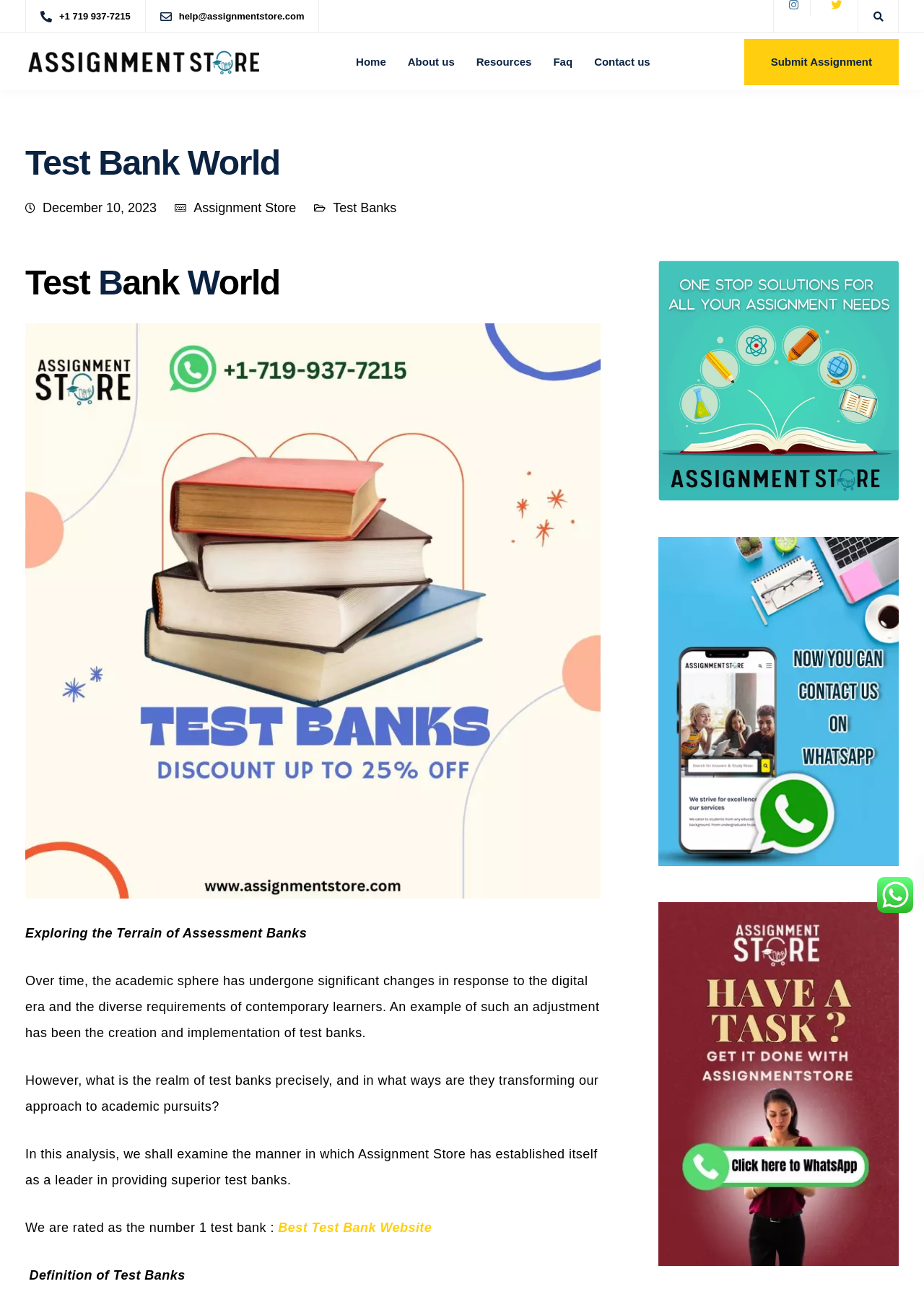What type of content is available on the website?
Your answer should be a single word or phrase derived from the screenshot.

Test banks